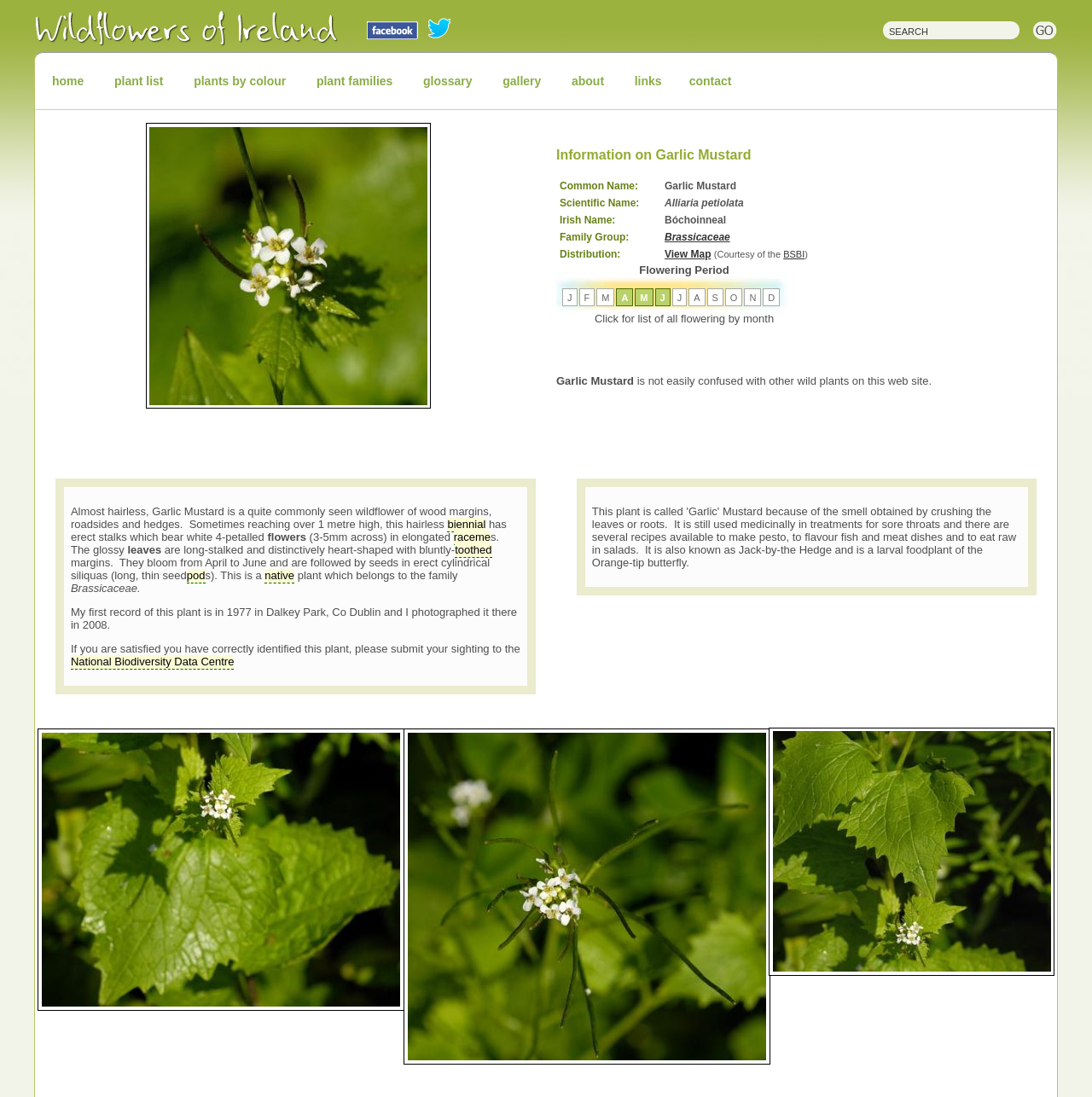Can you find the bounding box coordinates for the element to click on to achieve the instruction: "Follow on Twitter"?

[0.392, 0.016, 0.412, 0.036]